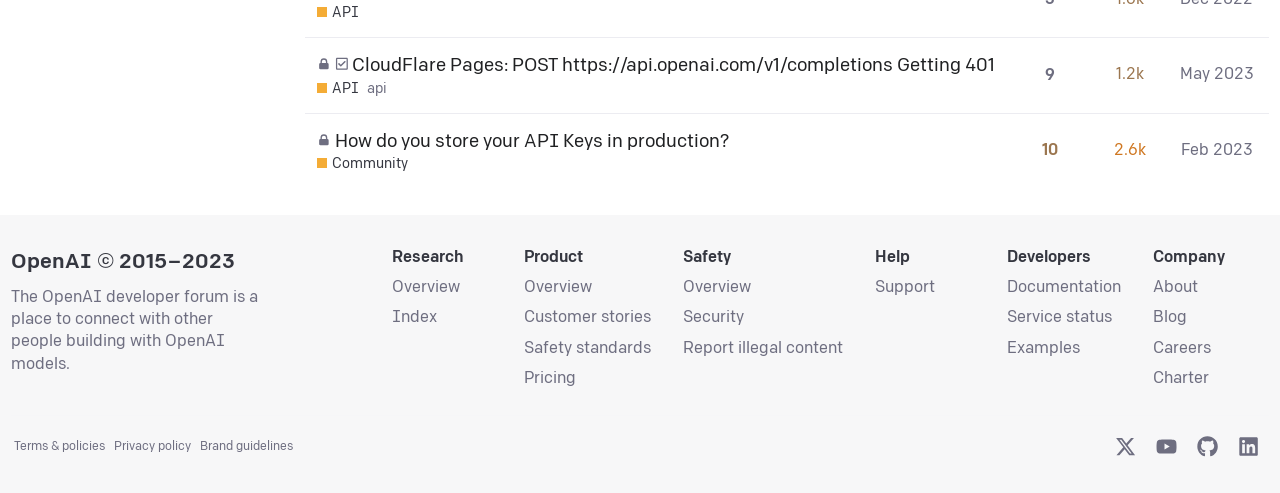Find and provide the bounding box coordinates for the UI element described here: "title="Youtube"". The coordinates should be given as four float numbers between 0 and 1: [left, top, right, bottom].

[0.903, 0.883, 0.92, 0.926]